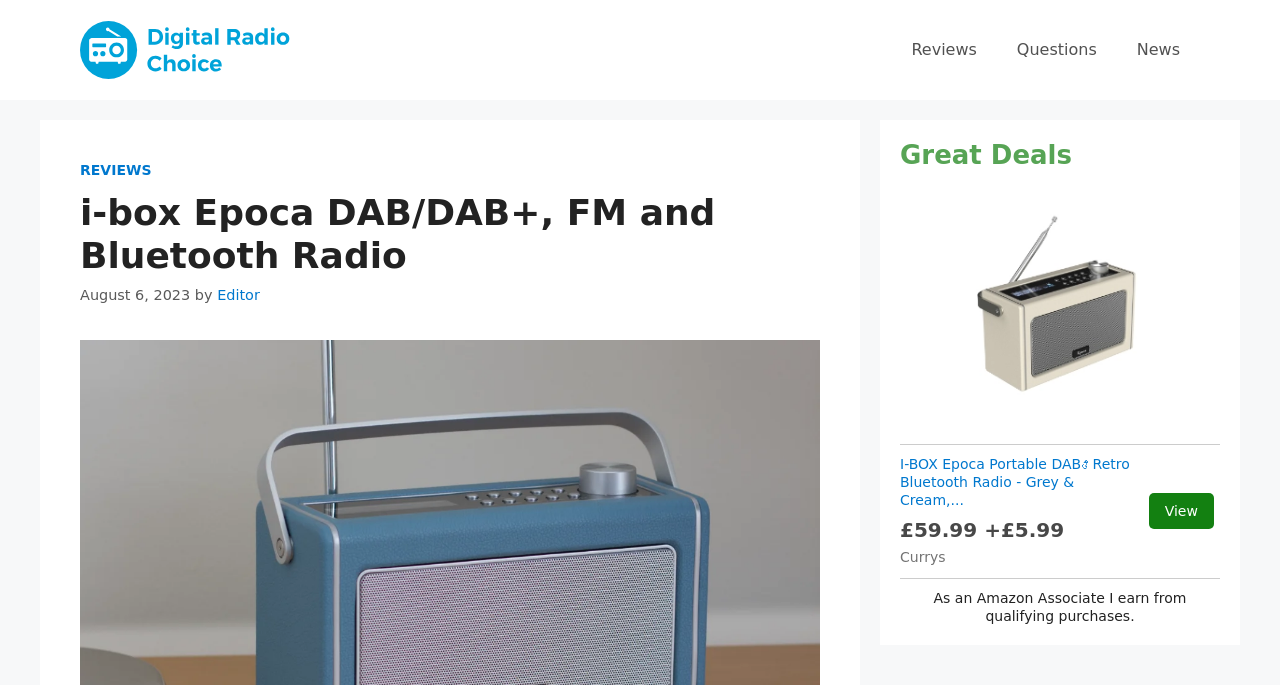Predict the bounding box of the UI element based on this description: "How to Calculate Dropshipping Profit".

None